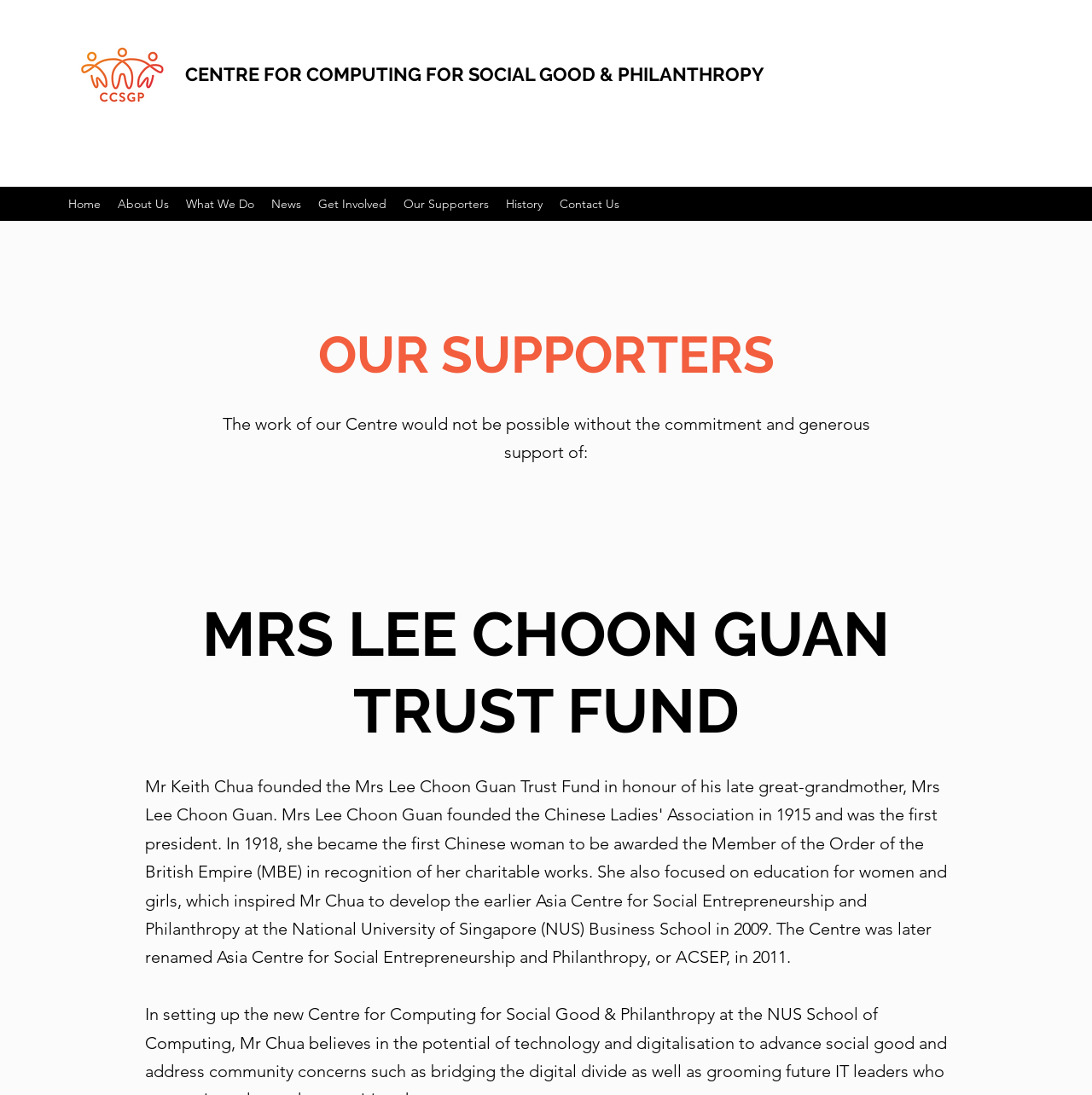What is the name of the trust fund mentioned?
Please ensure your answer is as detailed and informative as possible.

I found the answer by looking at the headings on the webpage. There is a heading 'MRS LEE CHOON GUAN TRUST FUND' which suggests that it is a trust fund mentioned on the webpage.